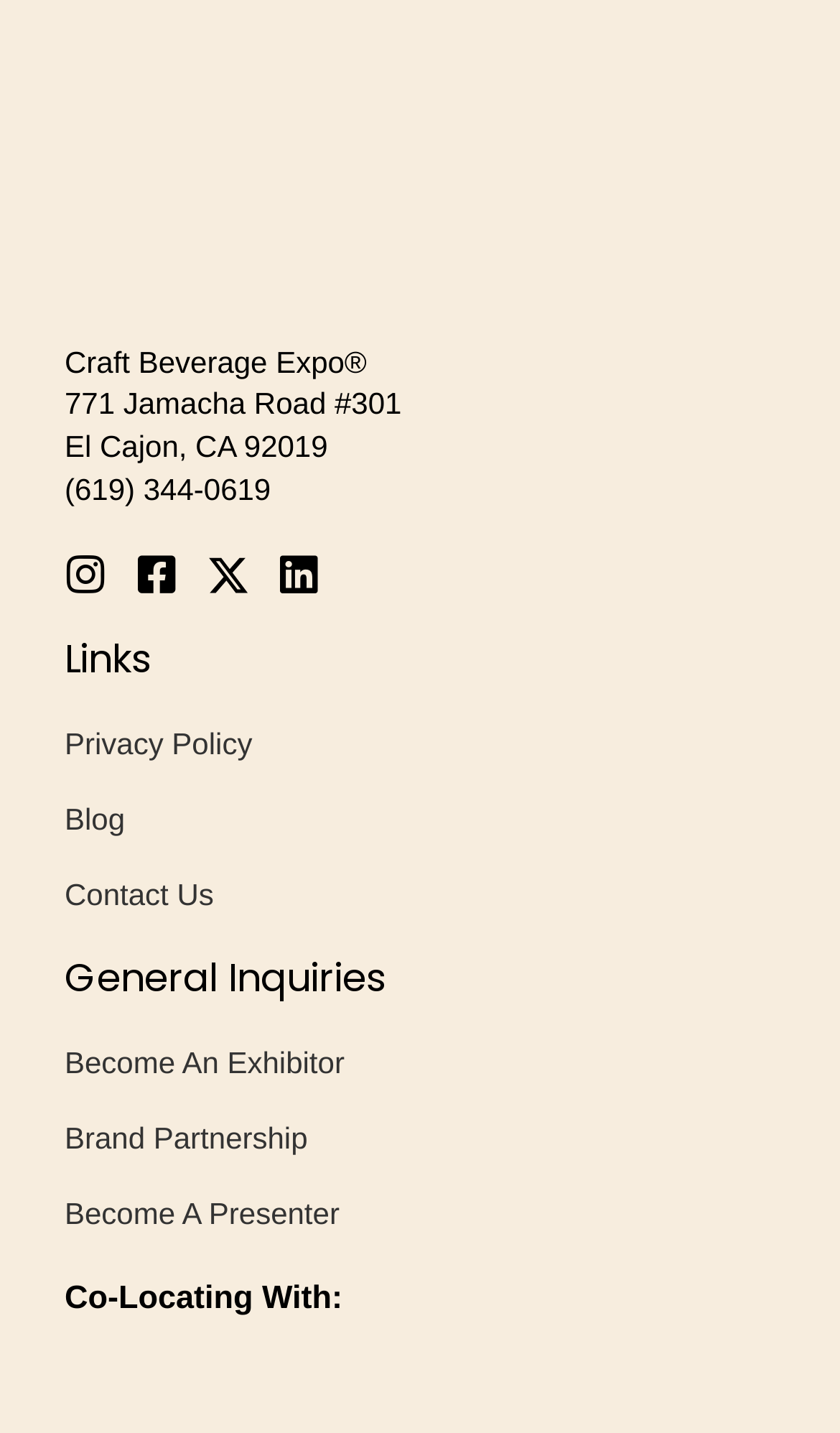Specify the bounding box coordinates of the area to click in order to execute this command: 'Become An Exhibitor'. The coordinates should consist of four float numbers ranging from 0 to 1, and should be formatted as [left, top, right, bottom].

[0.077, 0.726, 0.923, 0.757]